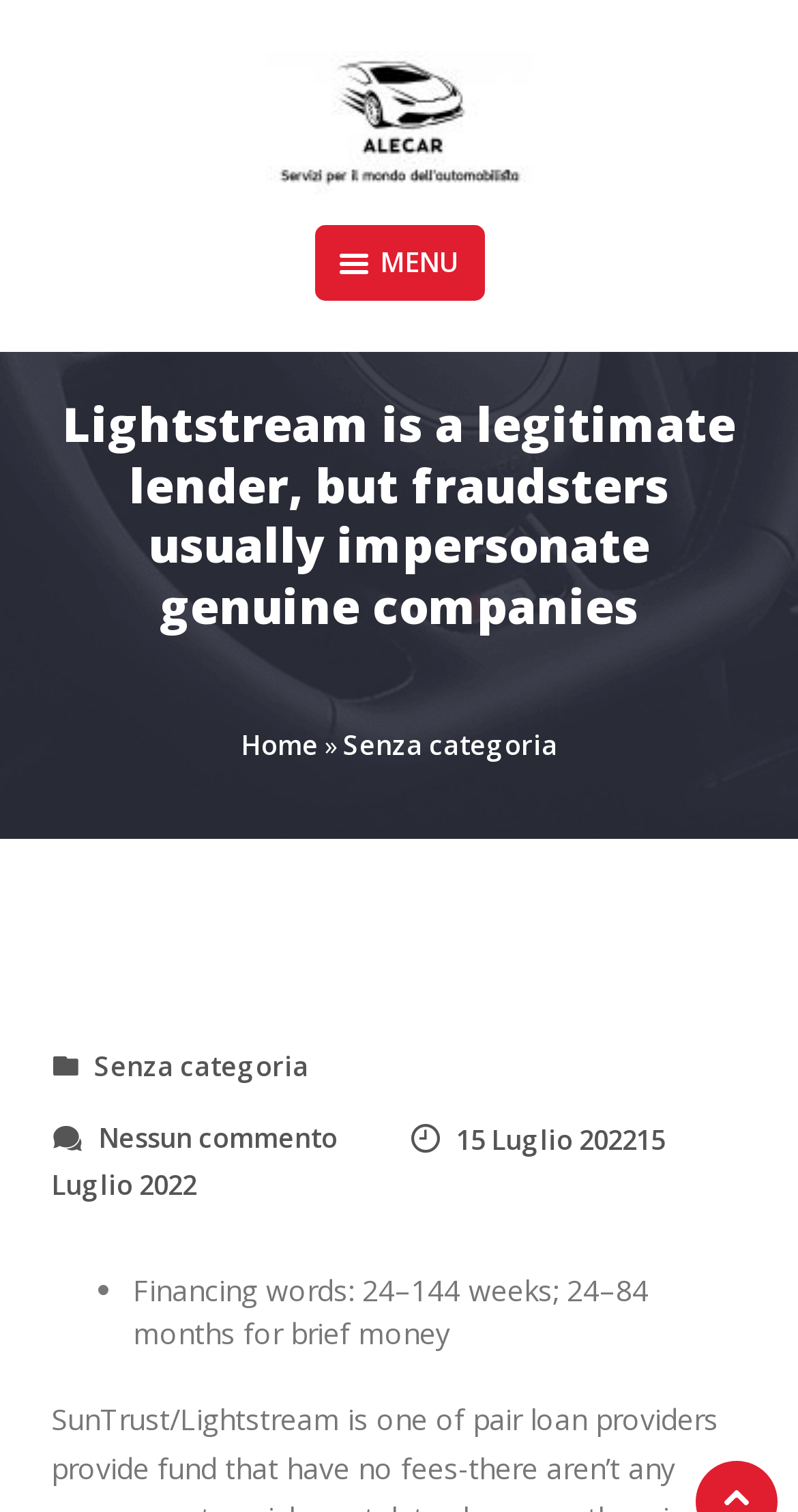Construct a comprehensive description capturing every detail on the webpage.

The webpage appears to be a blog post or article about Lightstream, a legitimate lender. At the top left of the page, there is a link to the website's homepage labeled "Home" and a breadcrumb navigation menu. Below this, there is a heading that summarizes the content of the page, which is about how fraudsters often impersonate genuine companies like Lightstream.

To the right of the heading, there is a button labeled "MENU" that, when expanded, controls the primary menu. Above the heading, there is a link to the website's logo, "AleCar", which is accompanied by an image of the same name.

The main content of the page is divided into sections. The first section has a header that repeats the title of the page, followed by a link to the category "Senza categoria" and a link to a comment section with no comments. Below this, there is a link to the date the article was published, "15 Luglio 2022".

The main article text starts with a bullet point list, with the first item being "Financing words: 24–144 weeks; 24–84 months for brief money". This list appears to be a summary of the key points discussed in the article.

On the top right of the page, there are three bullet points, but they do not appear to be related to the main content of the page. They may be part of a sidebar or a separate section.